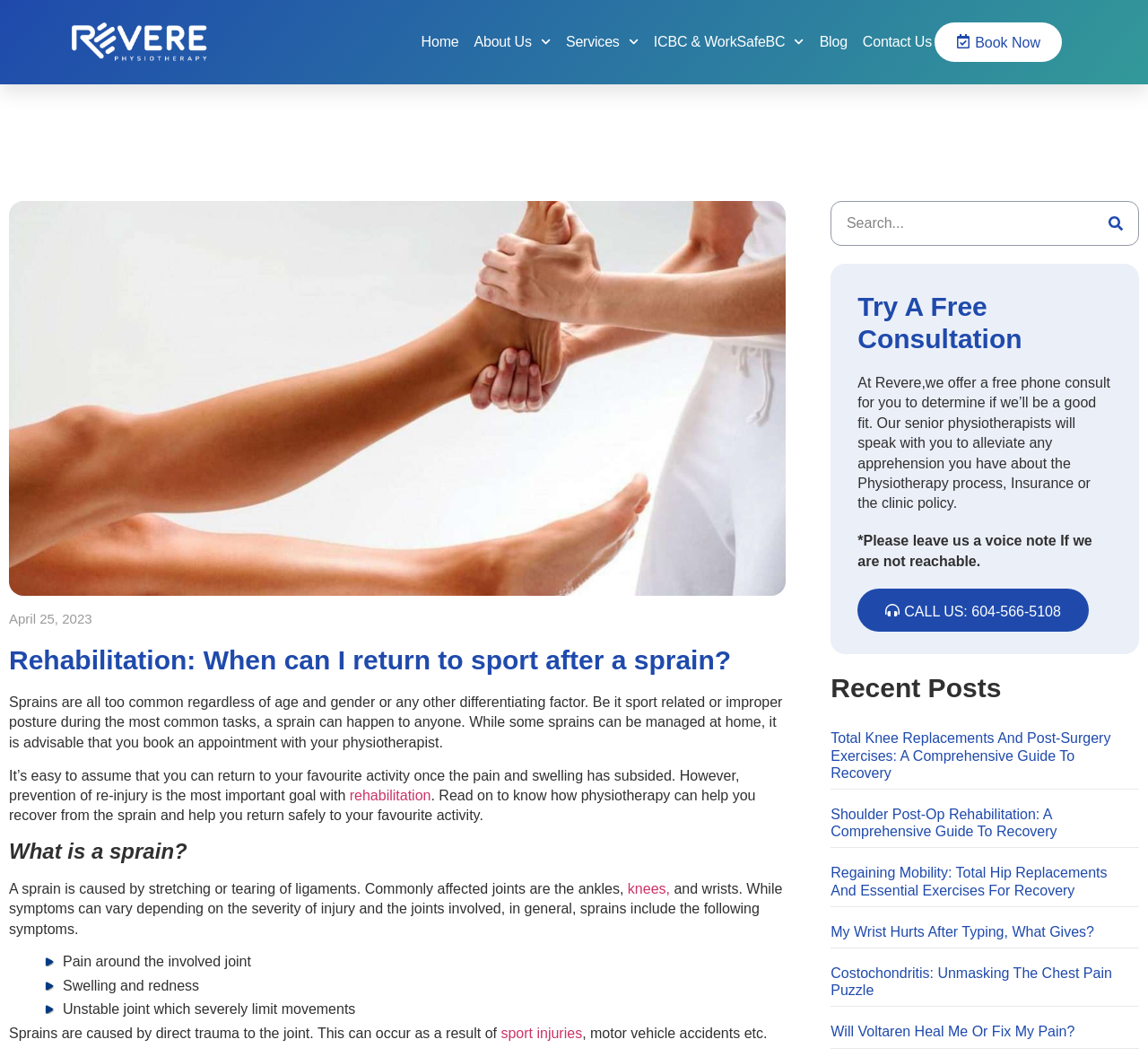Locate the bounding box coordinates of the area that needs to be clicked to fulfill the following instruction: "Contact us by calling the phone number". The coordinates should be in the format of four float numbers between 0 and 1, namely [left, top, right, bottom].

[0.747, 0.557, 0.948, 0.598]